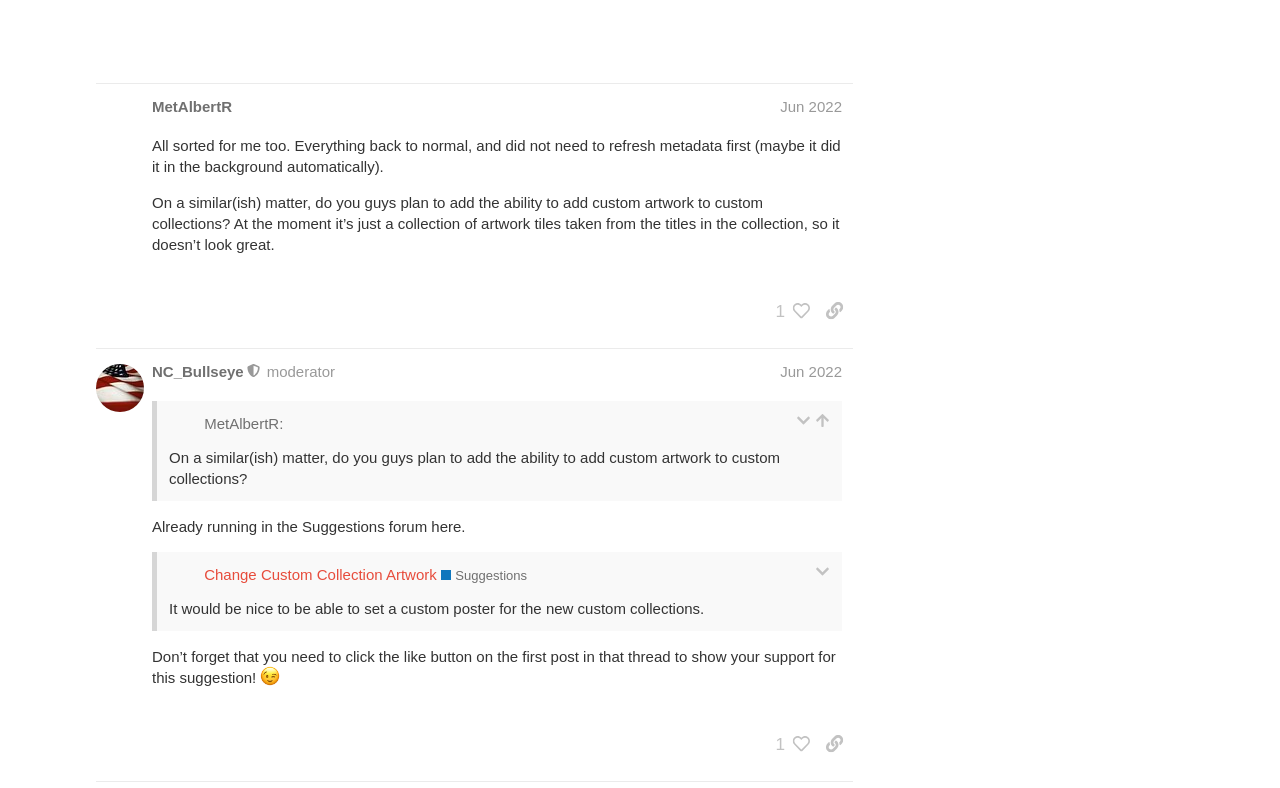Generate a comprehensive description of the contents of the webpage.

This webpage appears to be a forum discussion page, specifically a thread about an issue with movie collections on a software called Infuse. The page has a header section at the top with a logo and navigation links. Below the header, there is a title "Collection names replaced with Numbers on 7.4.1" and a brief description.

The main content of the page is divided into several sections, each representing a post from a different user. There are four posts in total, each with a heading that includes the username and date of the post. The posts are arranged in a vertical layout, with the most recent post at the top.

The first post is from a user named iAzriel, who describes an issue with their movie collections being sorted randomly and having their names removed. The post includes a brief update from the user, stating that they were able to resolve the issue by reinstalling the app and rescanning their library.

The second post is also from iAzriel, who provides a follow-up update on their issue. The third post is from a moderator named NC_Bullseye, who thanks iAzriel for sharing their solution and appreciates their feedback.

The fourth and final post is from the system, indicating that the topic has been automatically closed after 30 days of inactivity. Below the posts, there is a "Reply" button that allows users to respond to the discussion.

Throughout the page, there are various buttons and links, including "Log In", "Search", and "menu" buttons at the top, as well as "like this post" and "copy a link to this post to clipboard" buttons within each post. There are also several images scattered throughout the page, including a logo and various icons.